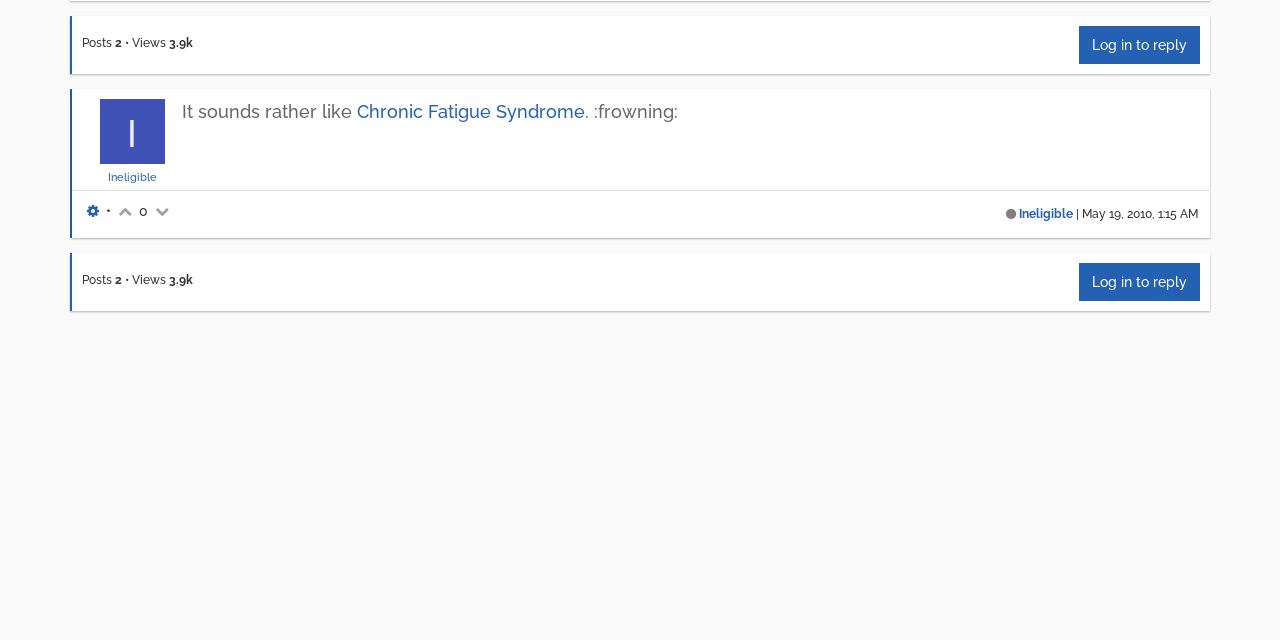Determine the bounding box coordinates for the HTML element mentioned in the following description: "Chronic Fatigue Syndrome". The coordinates should be a list of four floats ranging from 0 to 1, represented as [left, top, right, bottom].

[0.279, 0.158, 0.457, 0.19]